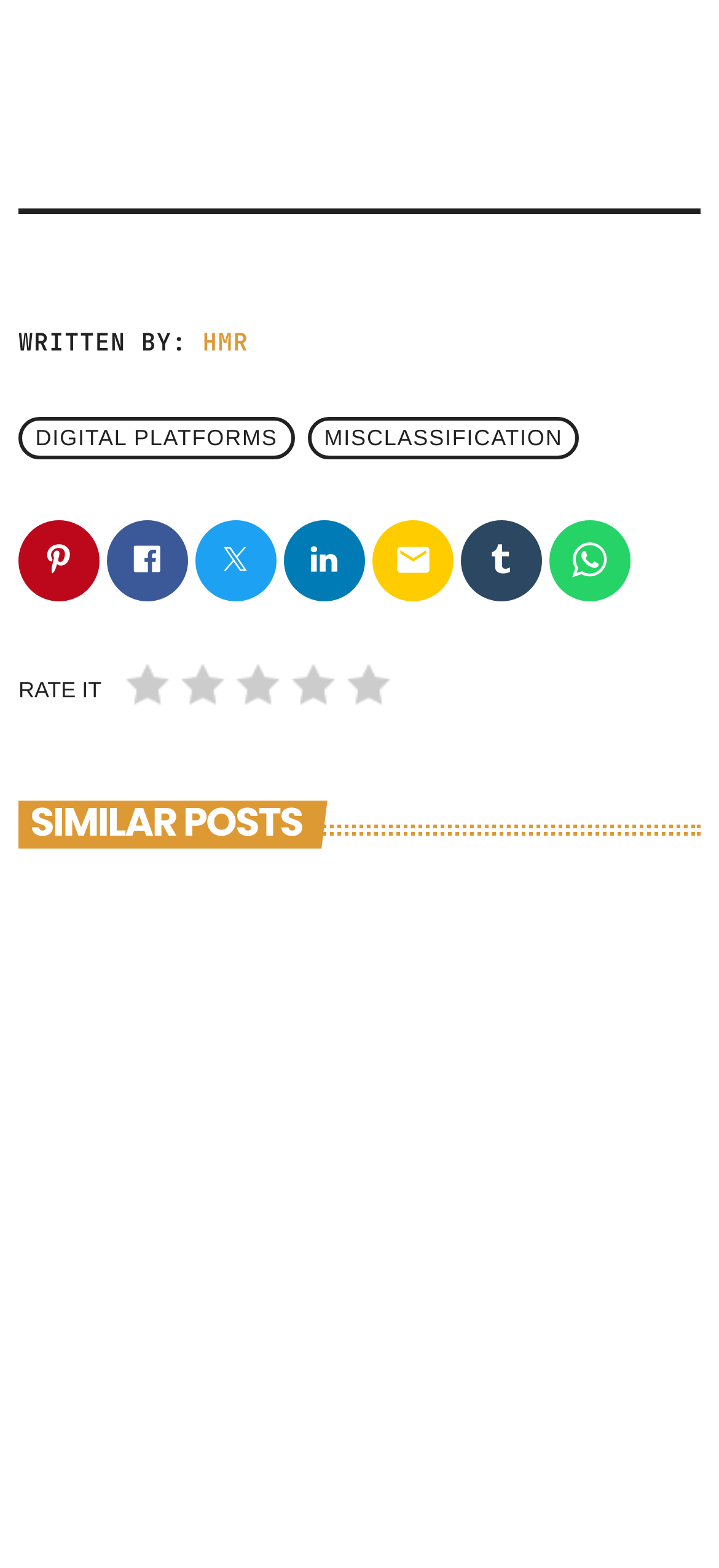How many rating options are available?
Provide a detailed answer to the question, using the image to inform your response.

There are five radio buttons with options '1', '2', '3', '4', and '5' available for rating, indicating that there are five rating options available.